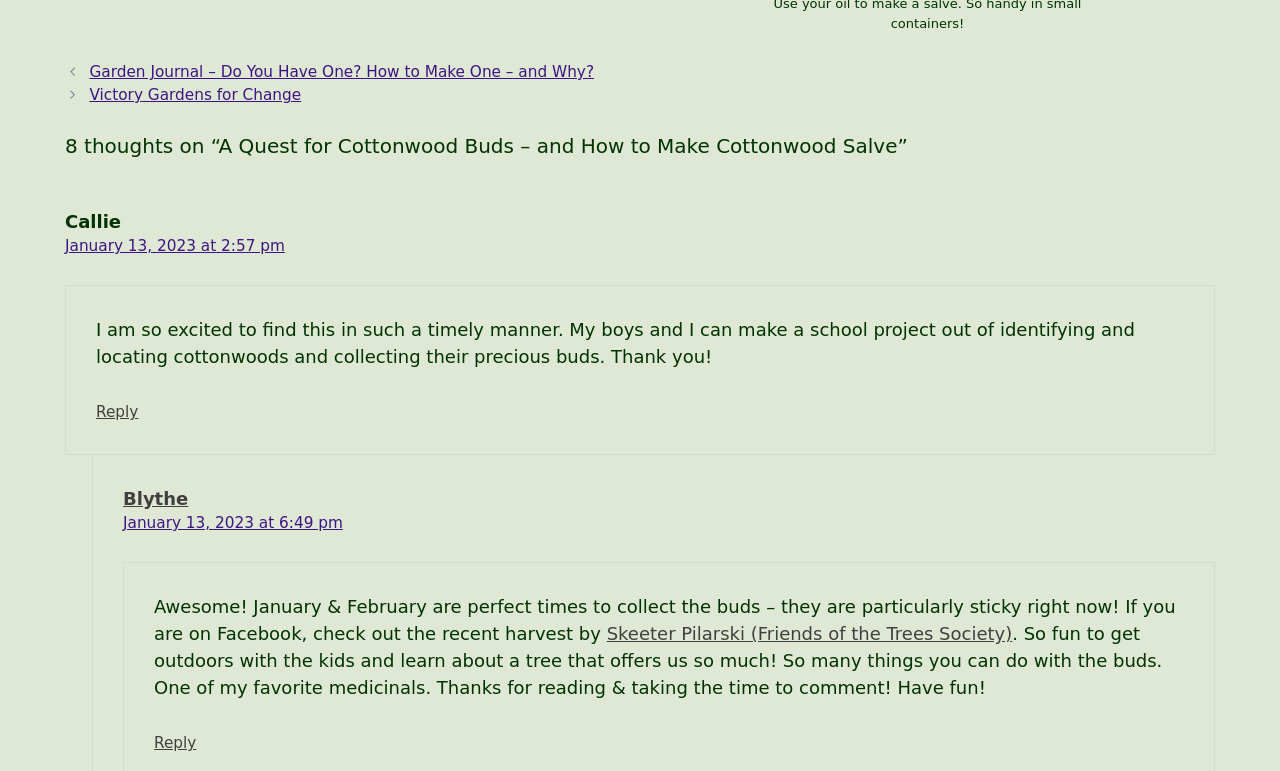Please identify the bounding box coordinates of the element's region that should be clicked to execute the following instruction: "Click on 'Garden Journal – Do You Have One? How to Make One – and Why?' link". The bounding box coordinates must be four float numbers between 0 and 1, i.e., [left, top, right, bottom].

[0.07, 0.082, 0.464, 0.106]